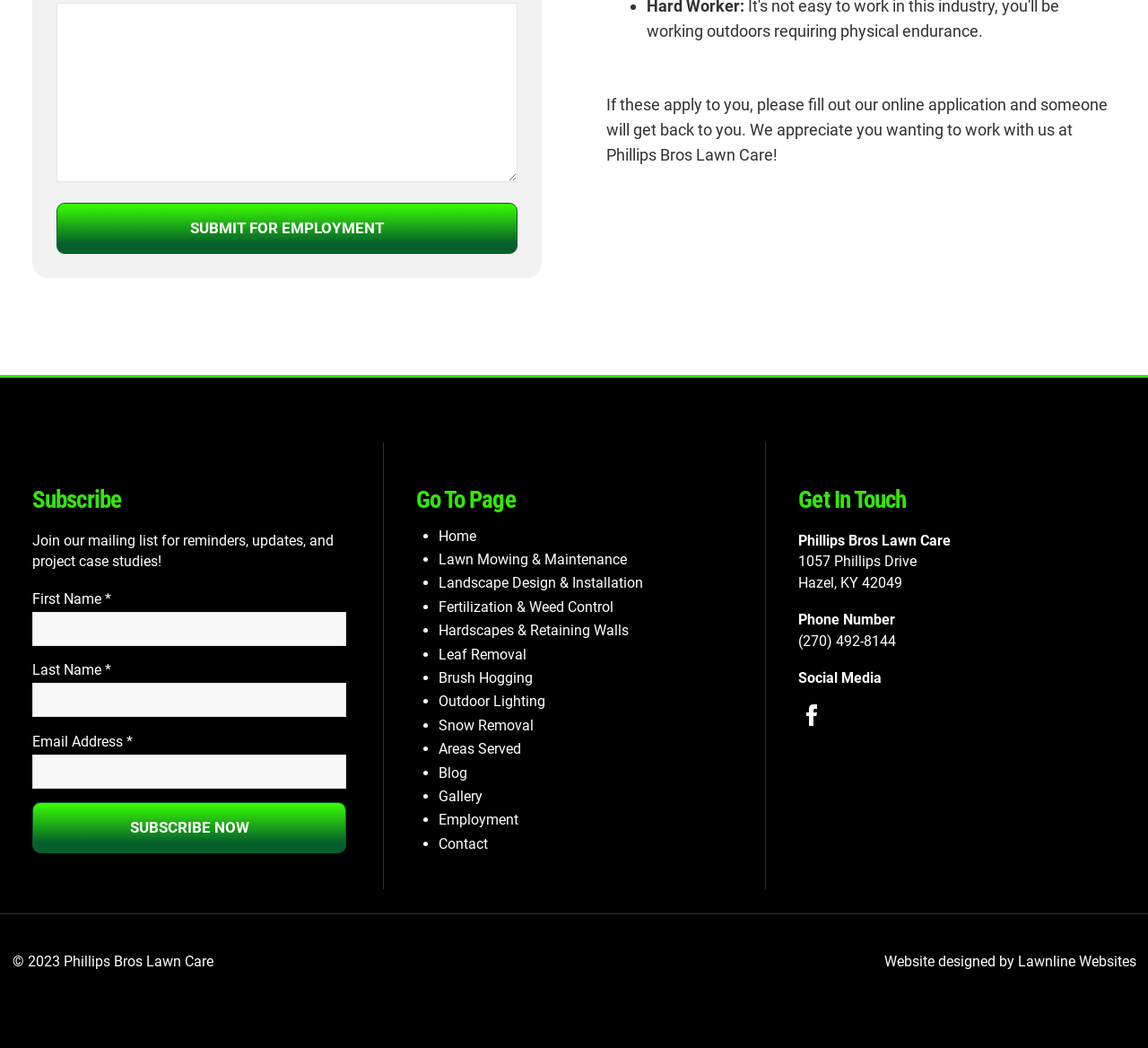How many fields are required in the employment application form?
Using the image, provide a detailed and thorough answer to the question.

The employment application form has four fields marked with an asterisk (*) indicating they are required: First Name, Last Name, Email Address, and What experience (if any) do you have in this field?